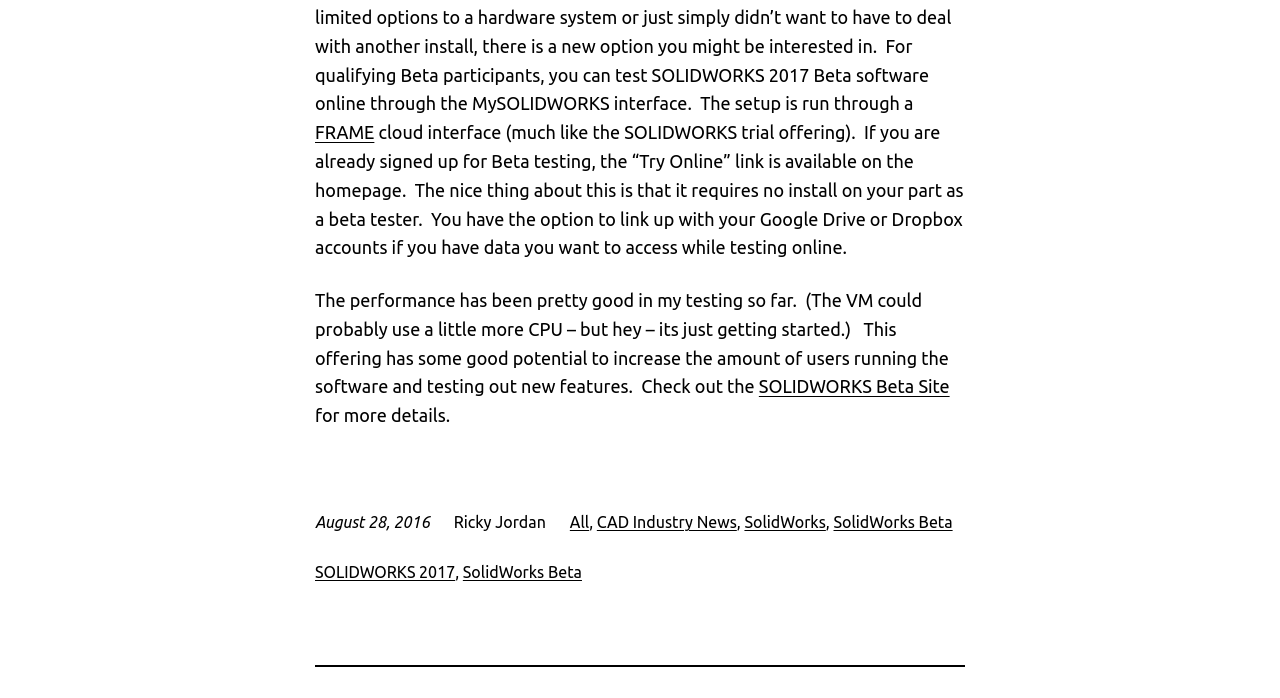What is the orientation of the separator at the bottom of the page?
Based on the visual content, answer with a single word or a brief phrase.

Horizontal